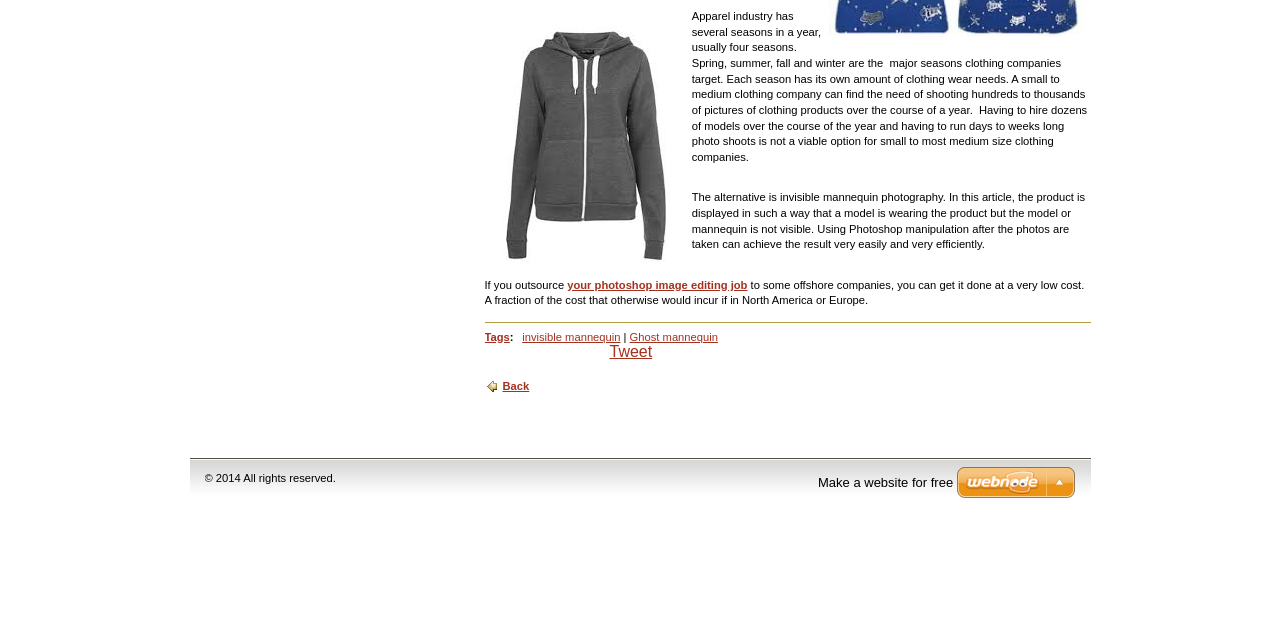Locate the bounding box of the UI element defined by this description: "invisible mannequin". The coordinates should be given as four float numbers between 0 and 1, formatted as [left, top, right, bottom].

[0.408, 0.516, 0.485, 0.535]